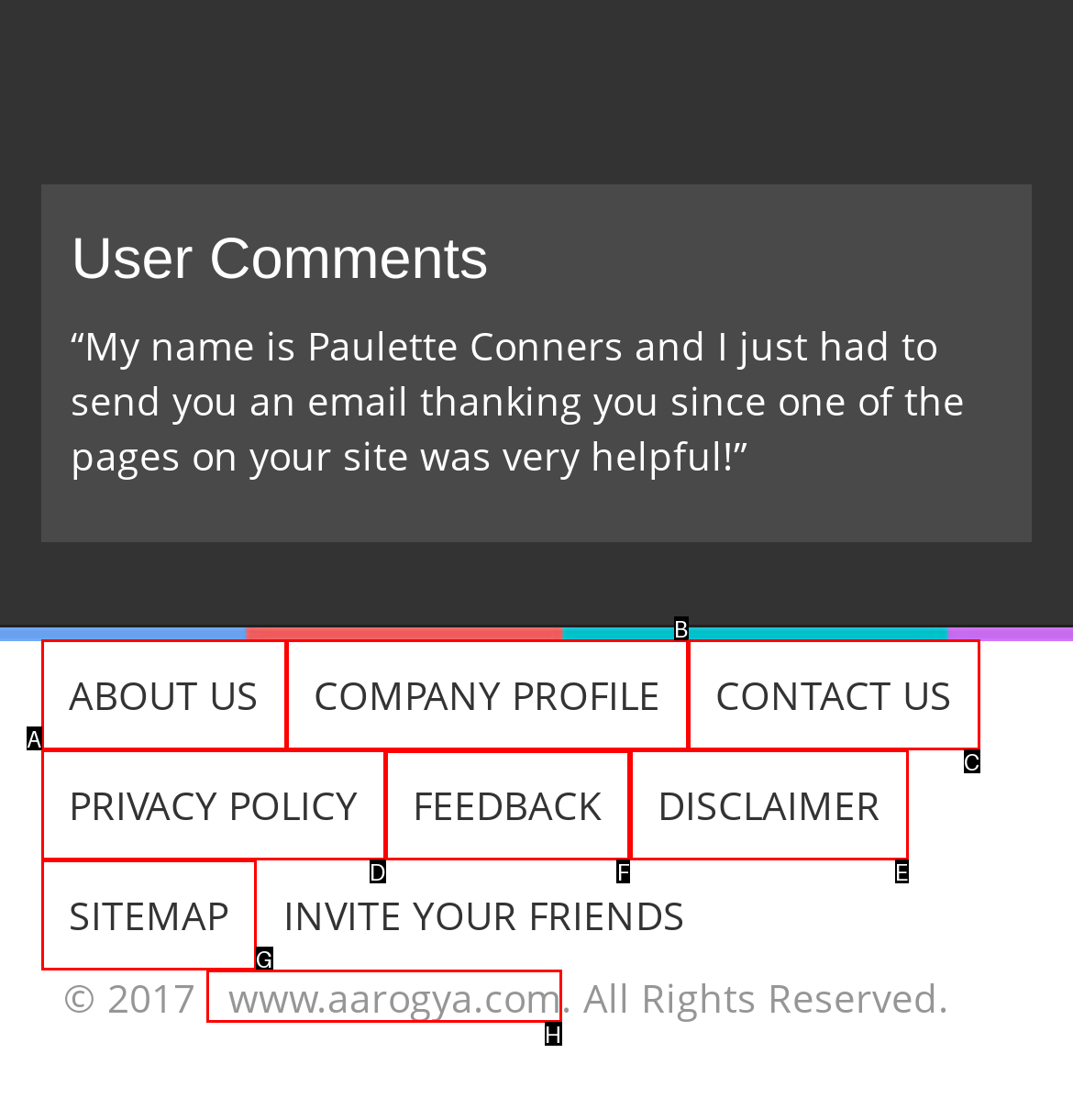Point out the option that needs to be clicked to fulfill the following instruction: go to feedback page
Answer with the letter of the appropriate choice from the listed options.

F